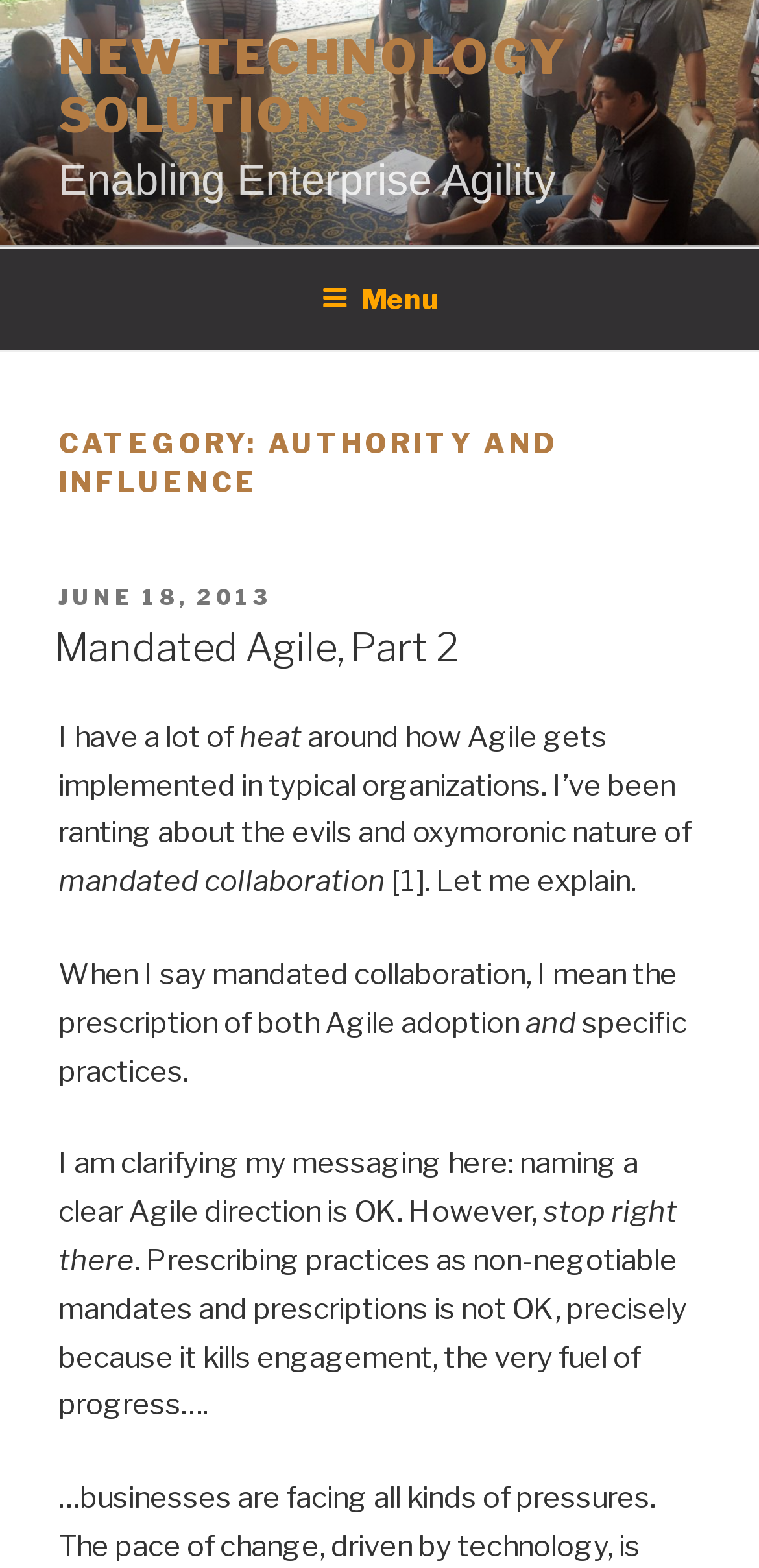What is the category of the current article?
Based on the image, give a concise answer in the form of a single word or short phrase.

Authority and Influence